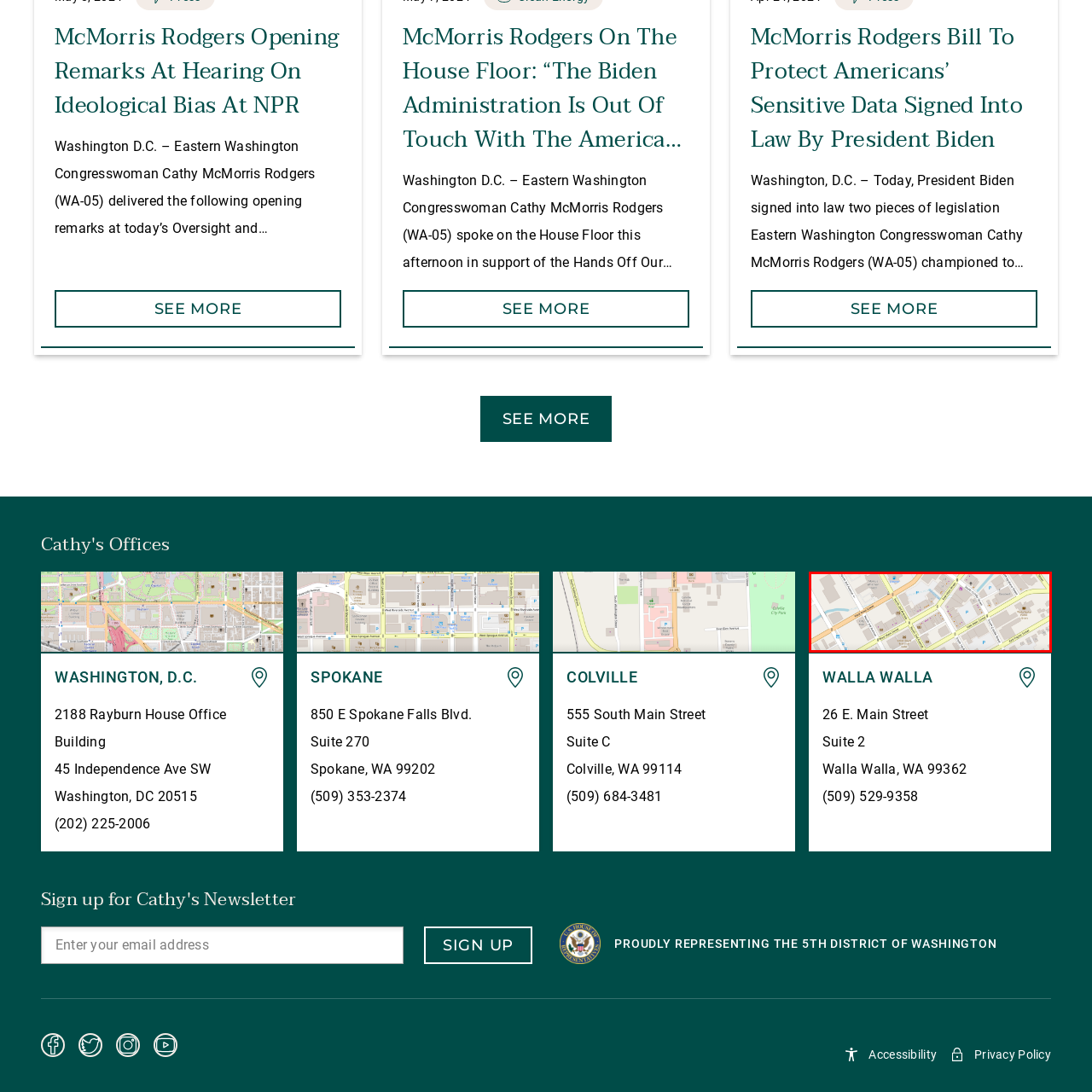Direct your attention to the image contained by the red frame and provide a detailed response to the following question, utilizing the visual data from the image:
What is the significance of Cathy McMorris Rodgers' office location?

The office location of Cathy McMorris Rodgers is central to the Walla Walla community, which emphasizes her connection to the region, indicating her involvement and commitment to the local area.